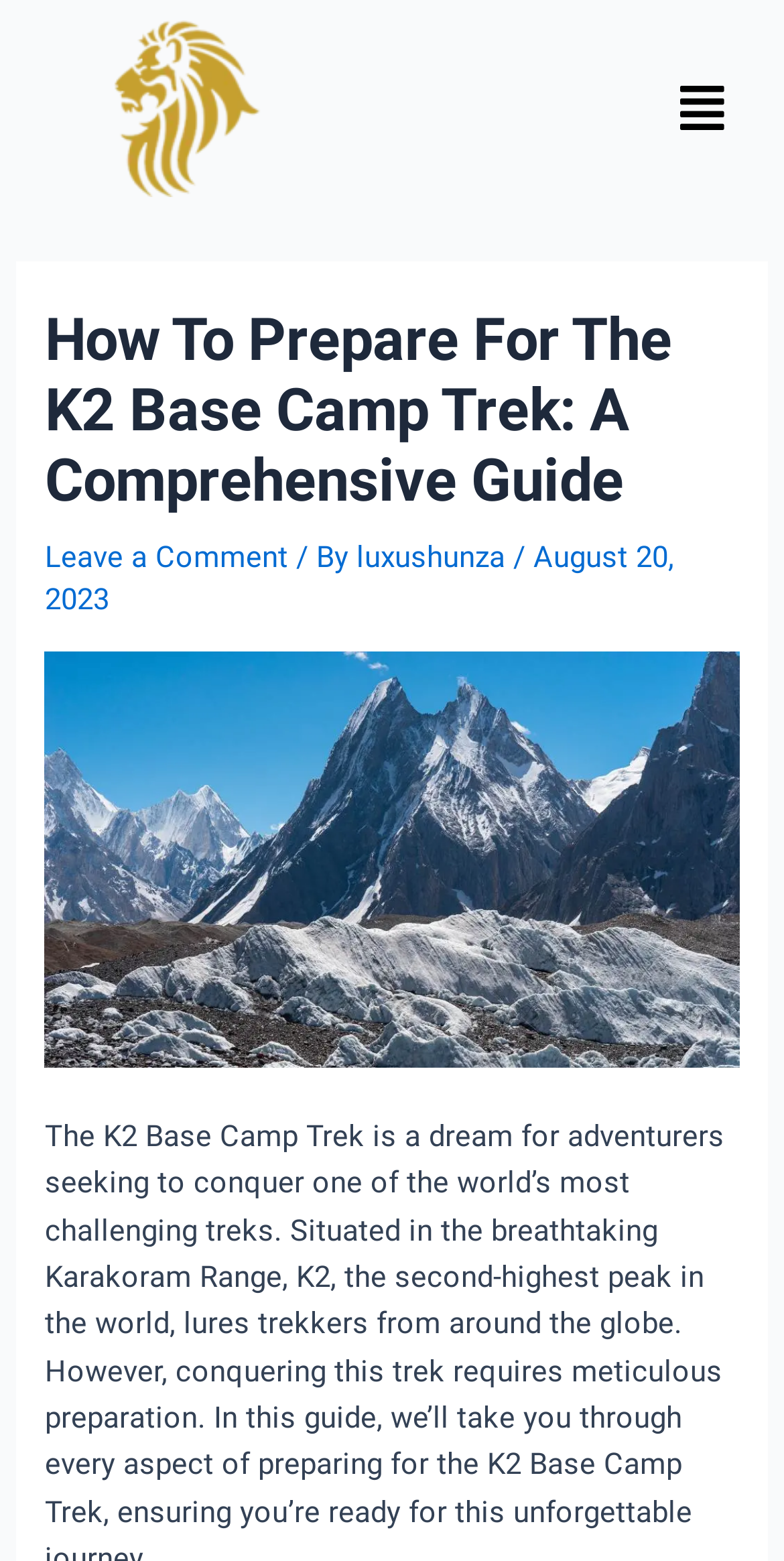What is the purpose of the button?
Look at the image and answer with only one word or phrase.

Menu